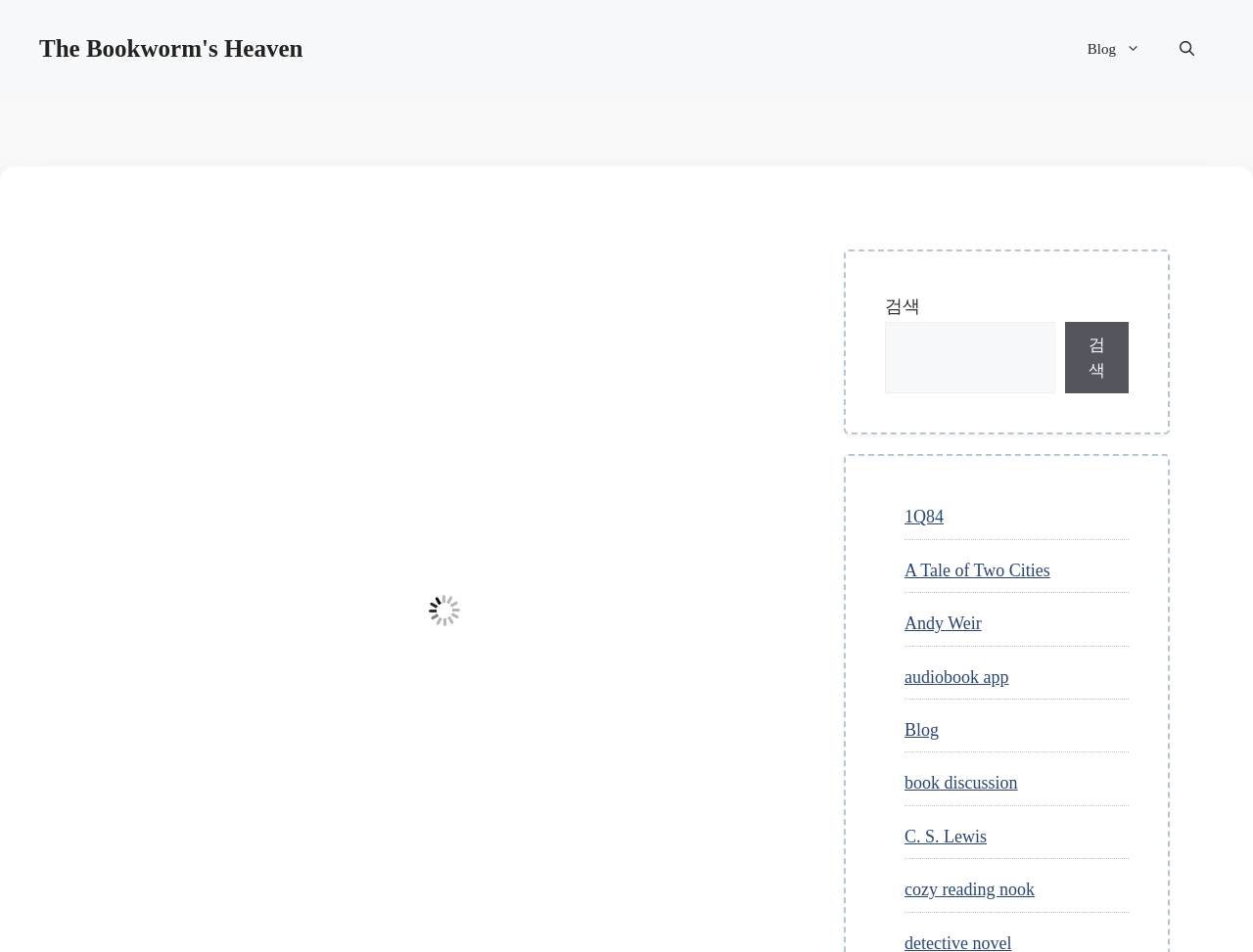Provide the bounding box coordinates of the UI element that matches the description: "검색".

[0.85, 0.339, 0.901, 0.414]